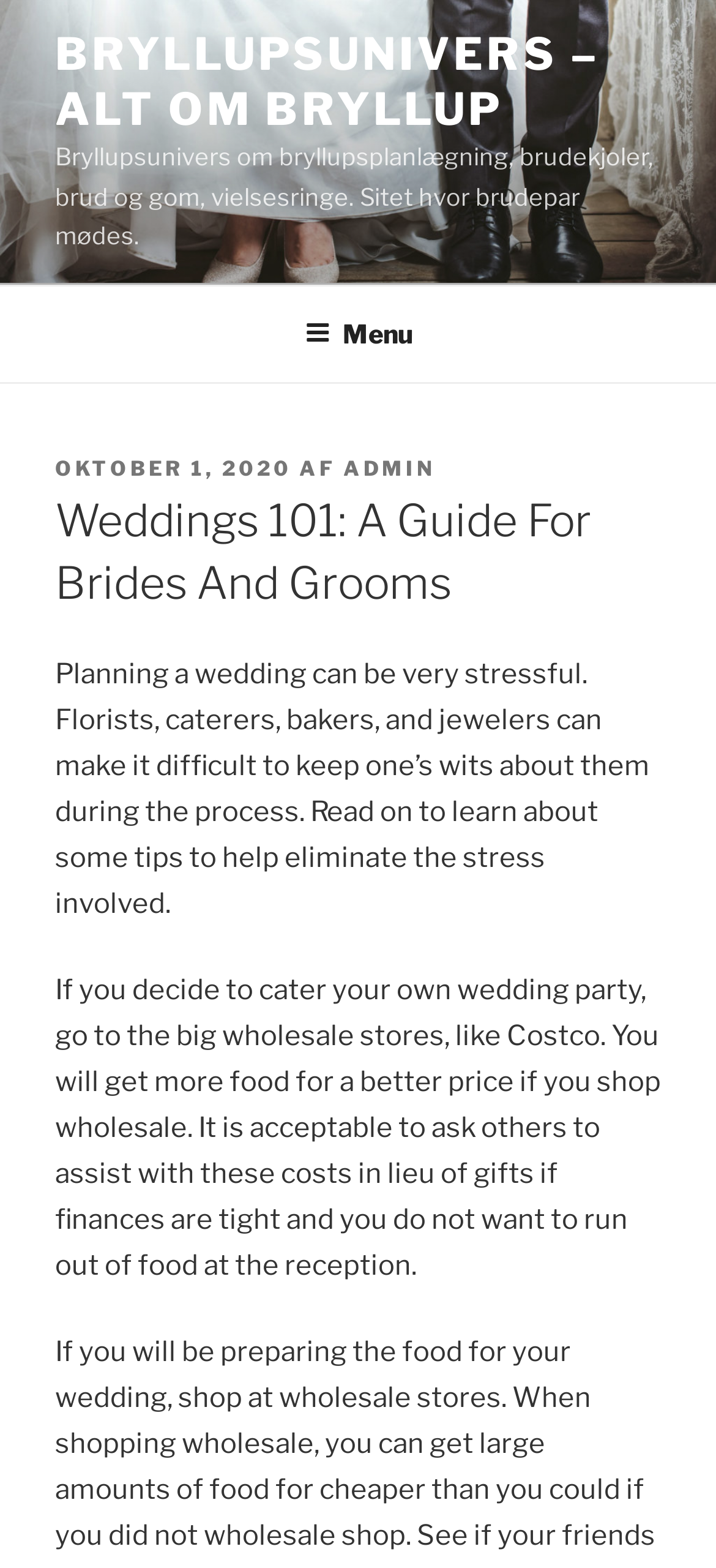What is the date of the article? Analyze the screenshot and reply with just one word or a short phrase.

October 1, 2020